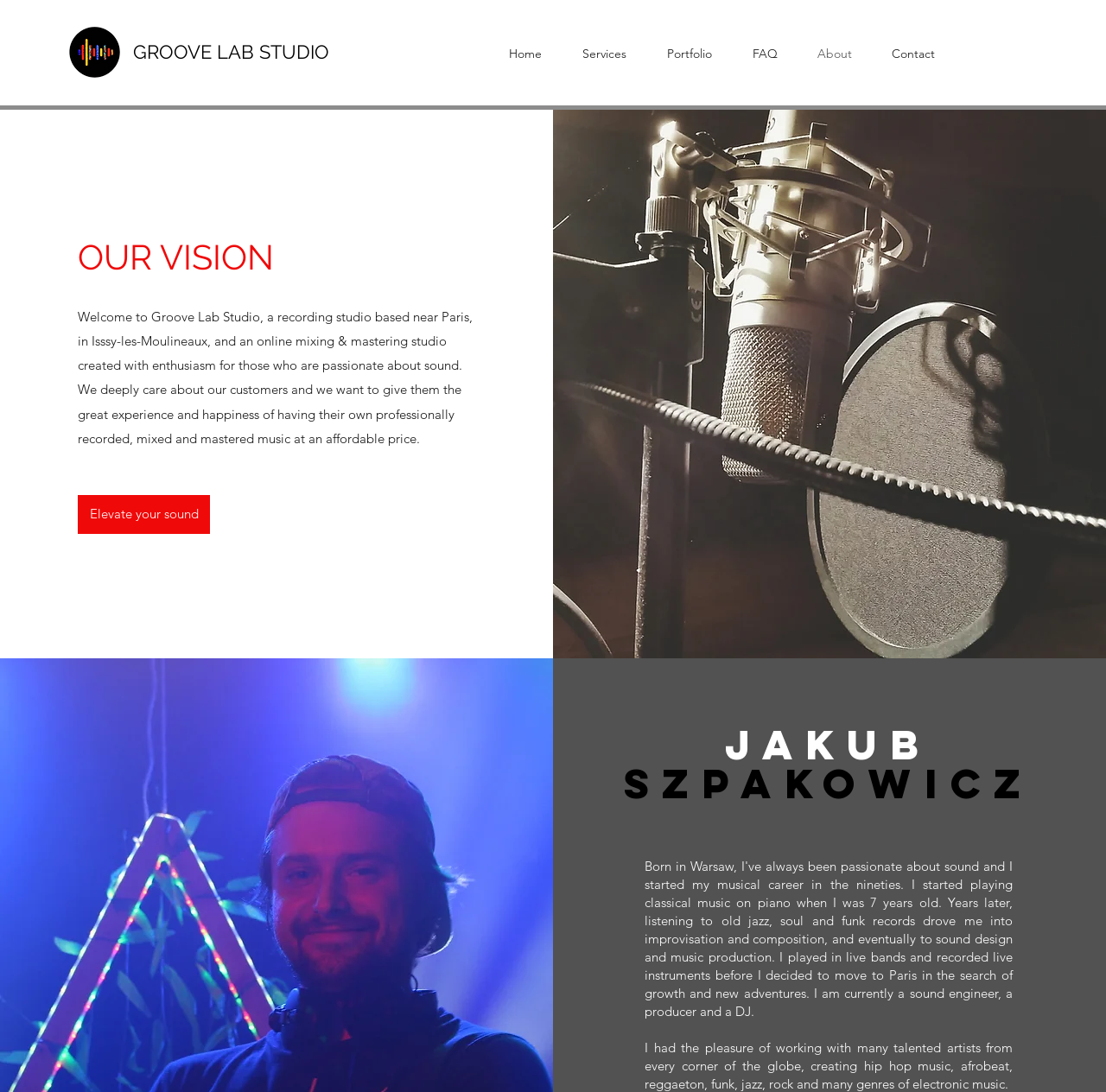Provide the bounding box coordinates of the HTML element described as: "Portfolio". The bounding box coordinates should be four float numbers between 0 and 1, i.e., [left, top, right, bottom].

[0.584, 0.029, 0.662, 0.069]